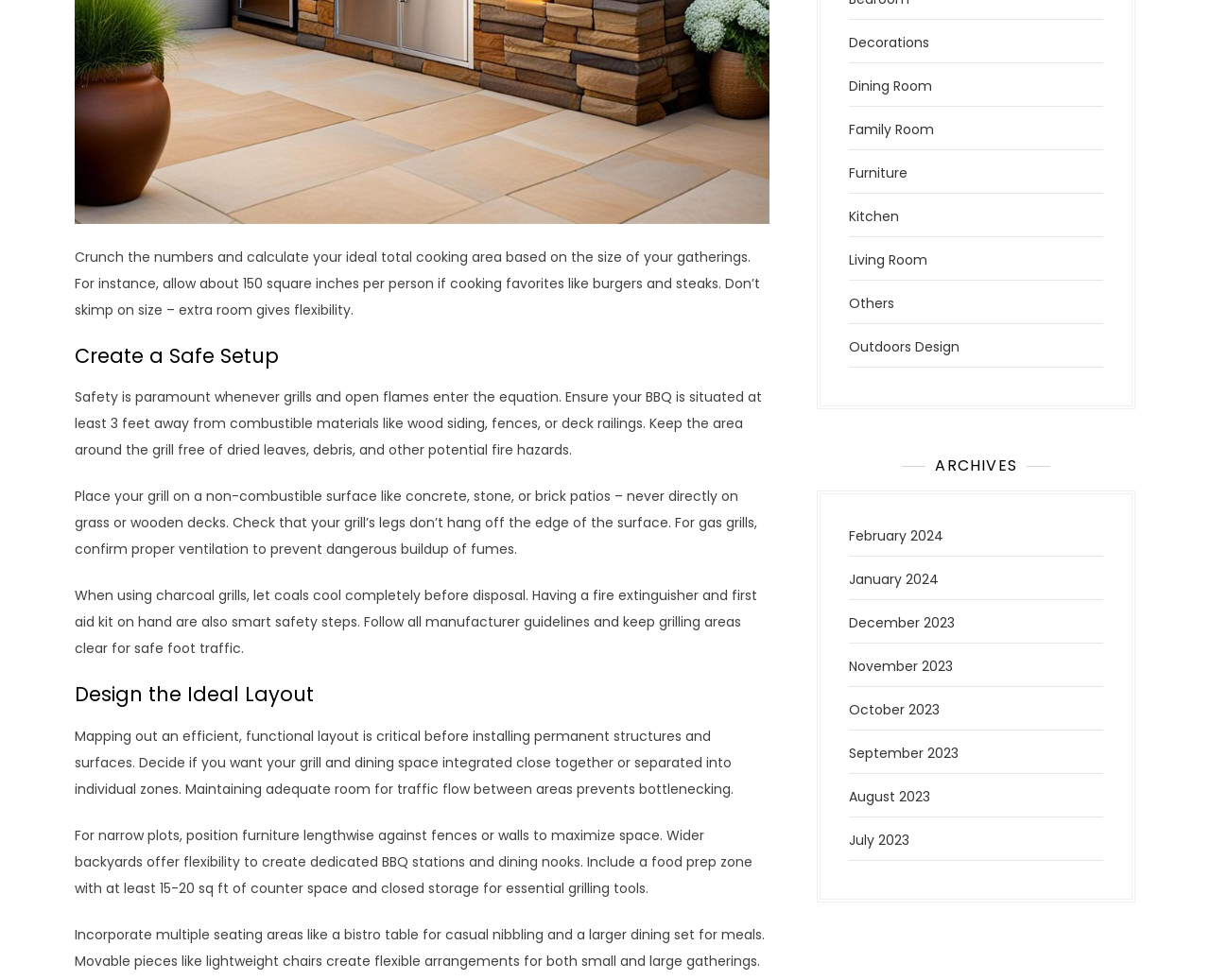Please identify the bounding box coordinates of the region to click in order to complete the task: "Check shopping cart". The coordinates must be four float numbers between 0 and 1, specified as [left, top, right, bottom].

None